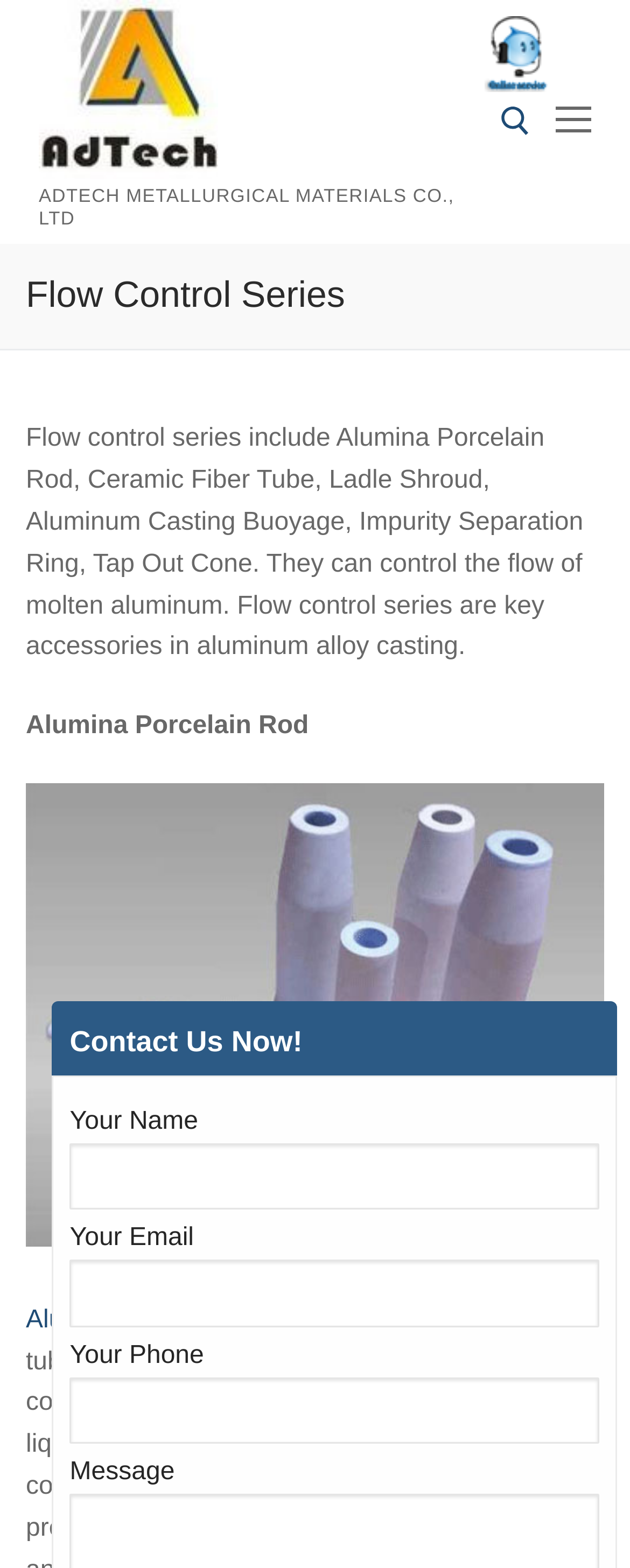Identify the bounding box coordinates of the clickable region to carry out the given instruction: "enter your name".

[0.111, 0.729, 0.952, 0.772]